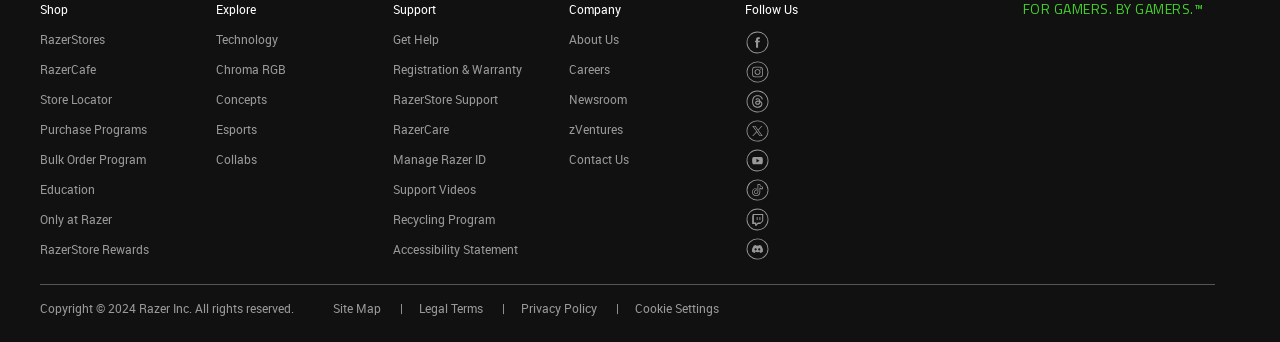Based on the element description Purchase Programs, identify the bounding box of the UI element in the given webpage screenshot. The coordinates should be in the format (top-left x, top-left y, bottom-right x, bottom-right y) and must be between 0 and 1.

[0.031, 0.355, 0.115, 0.402]